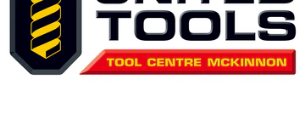What is the color of the banner below the main title?
Using the details from the image, give an elaborate explanation to answer the question.

The text 'TOOL CENTRE McKinnon' is rendered in a striking red banner, which emphasizes the location and service focus of the business.